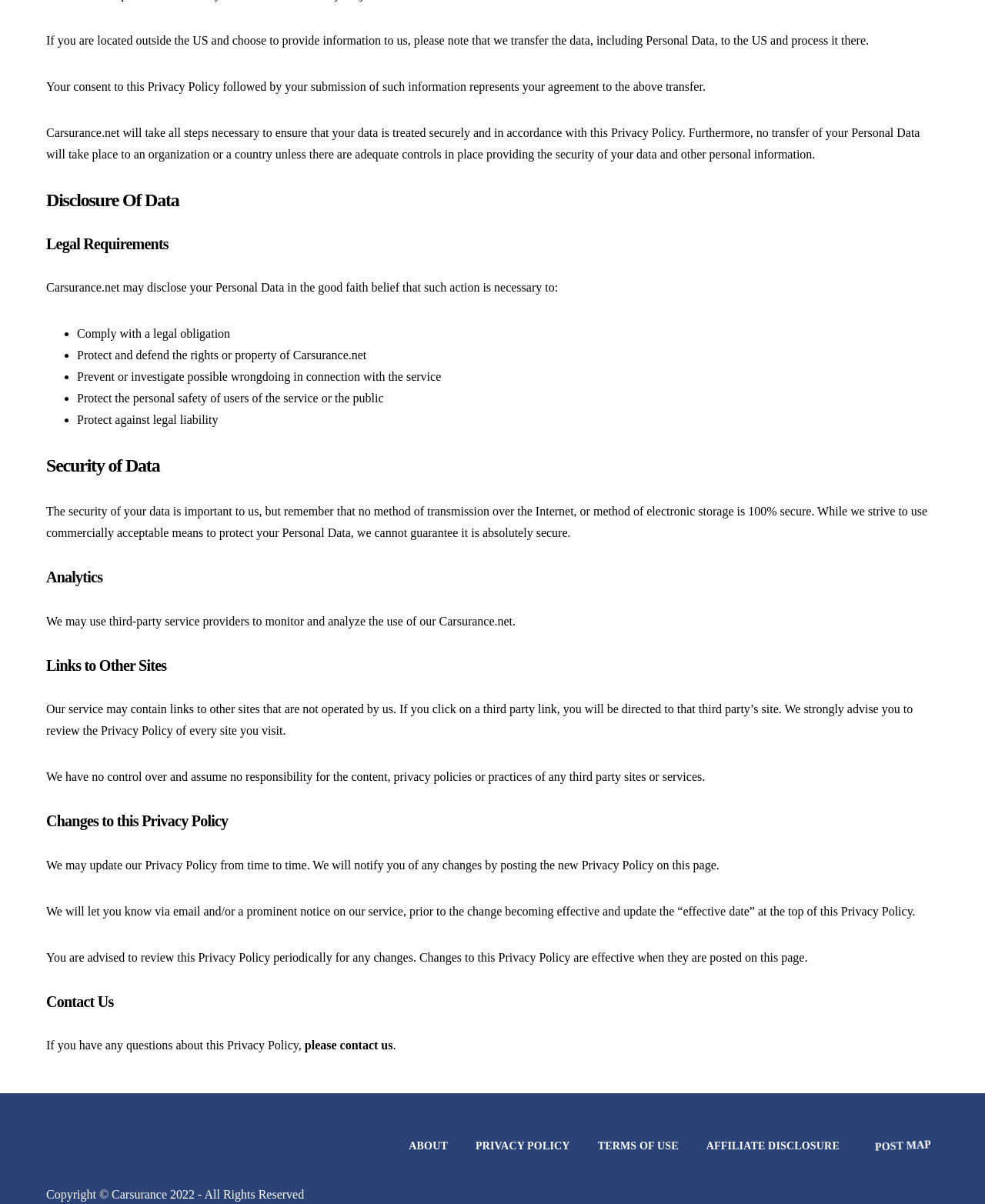Given the element description "mobile developer", identify the bounding box of the corresponding UI element.

None